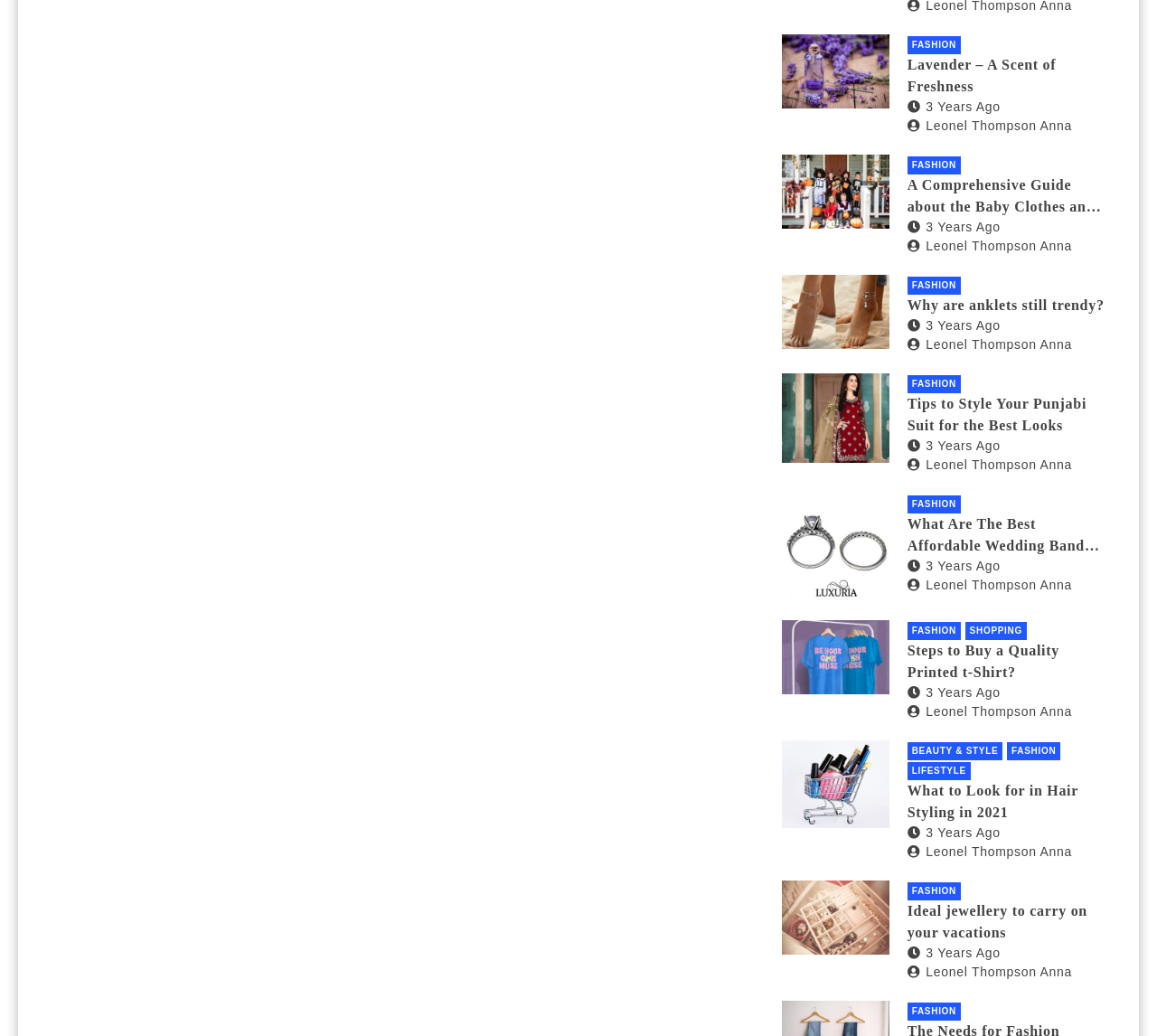Provide your answer to the question using just one word or phrase: How many years ago was the article 'Why are anklets still trendy?' published?

3 Years Ago